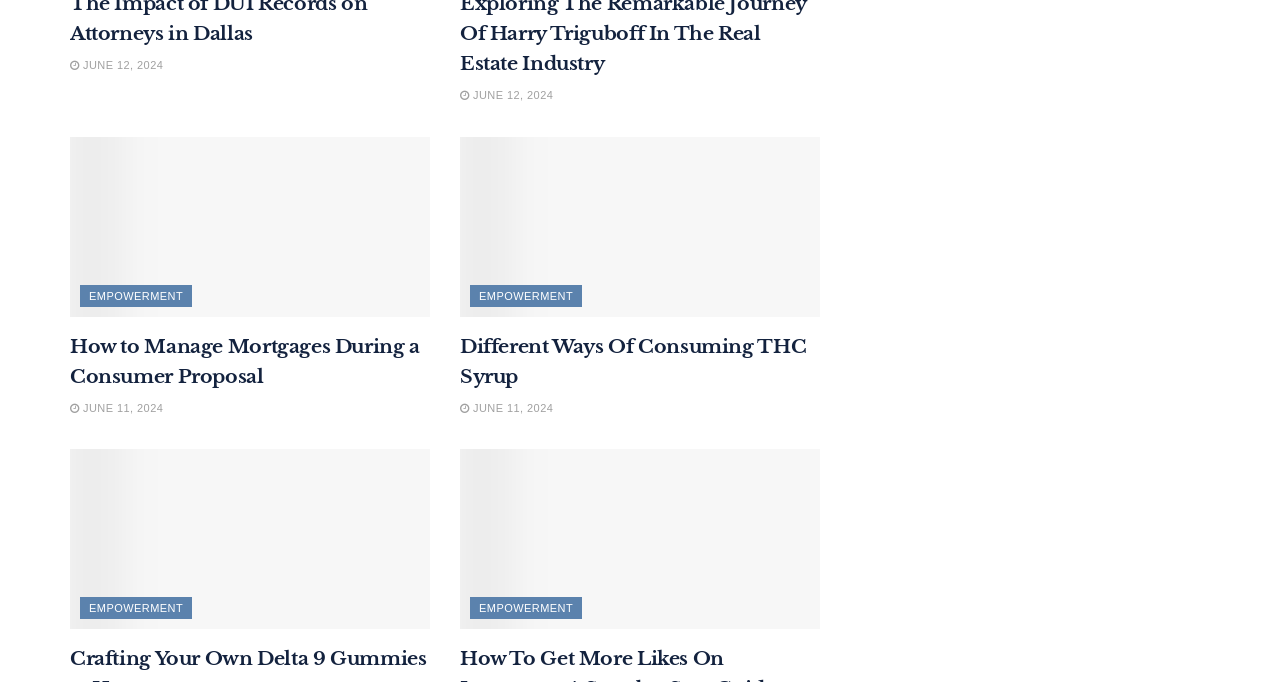Using the provided element description, identify the bounding box coordinates as (top-left x, top-left y, bottom-right x, bottom-right y). Ensure all values are between 0 and 1. Description: Workplace

None